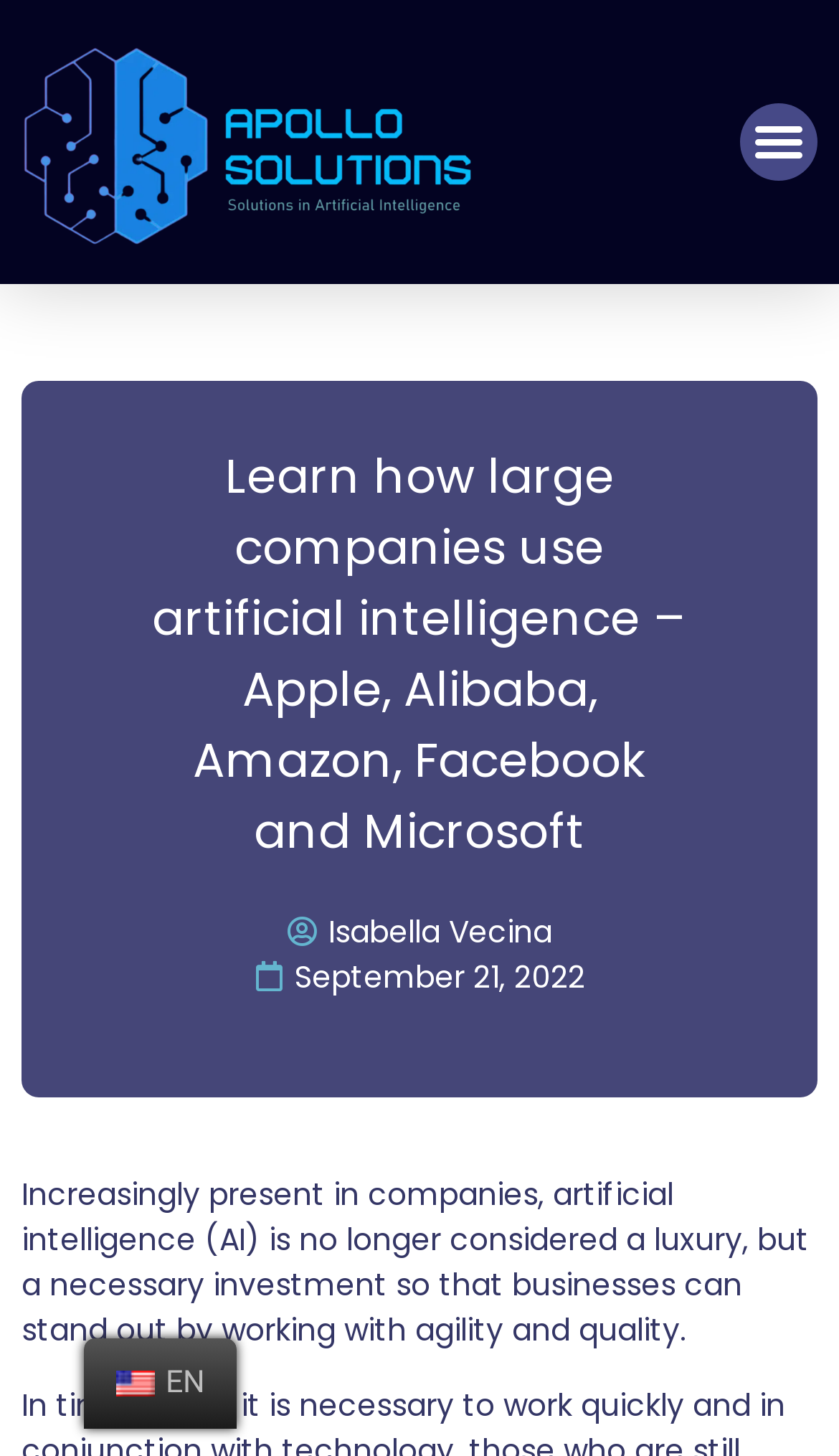Locate the primary headline on the webpage and provide its text.

Learn how large companies use artificial intelligence – Apple, Alibaba, Amazon, Facebook and Microsoft